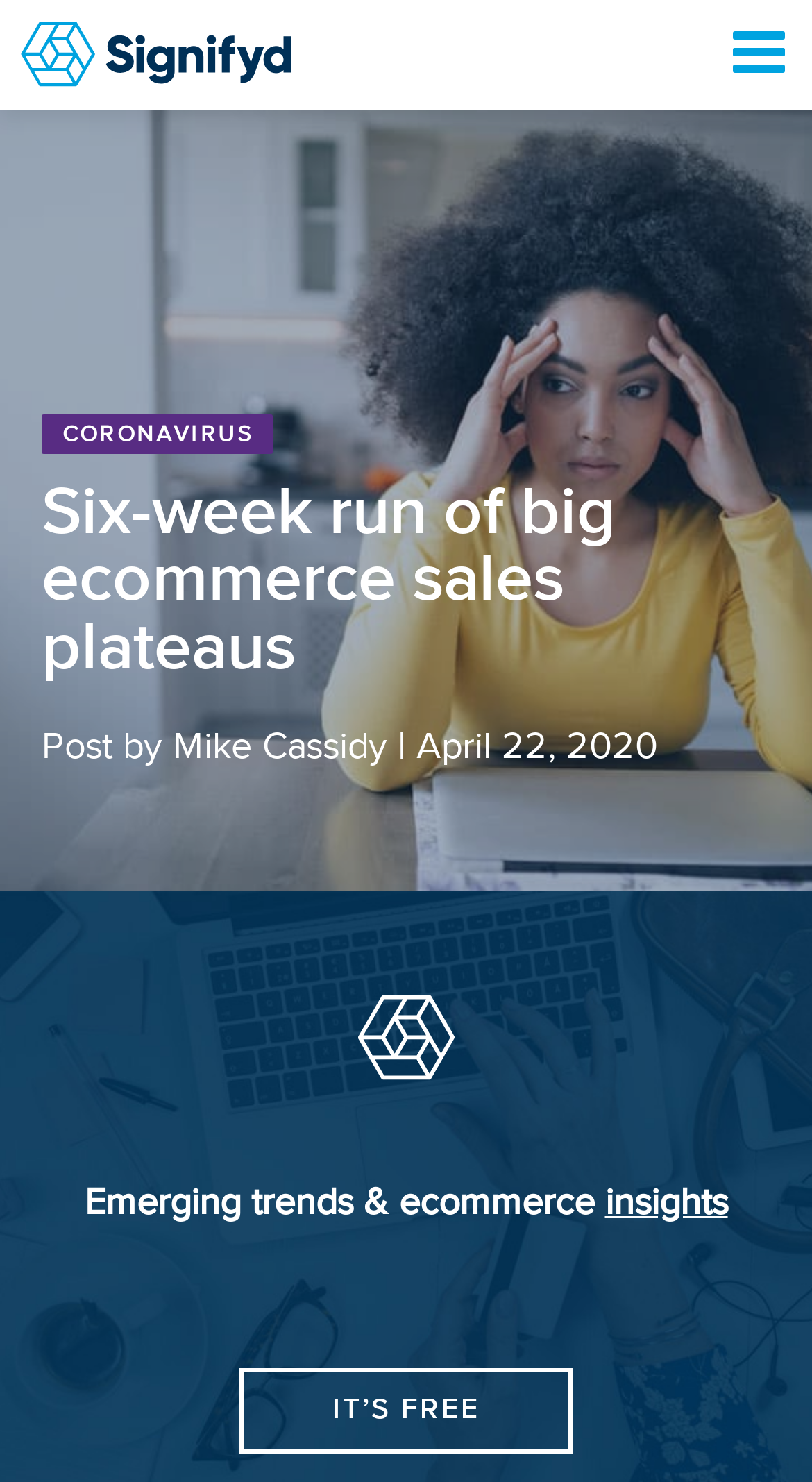Provide your answer to the question using just one word or phrase: When was the post published?

April 22, 2020